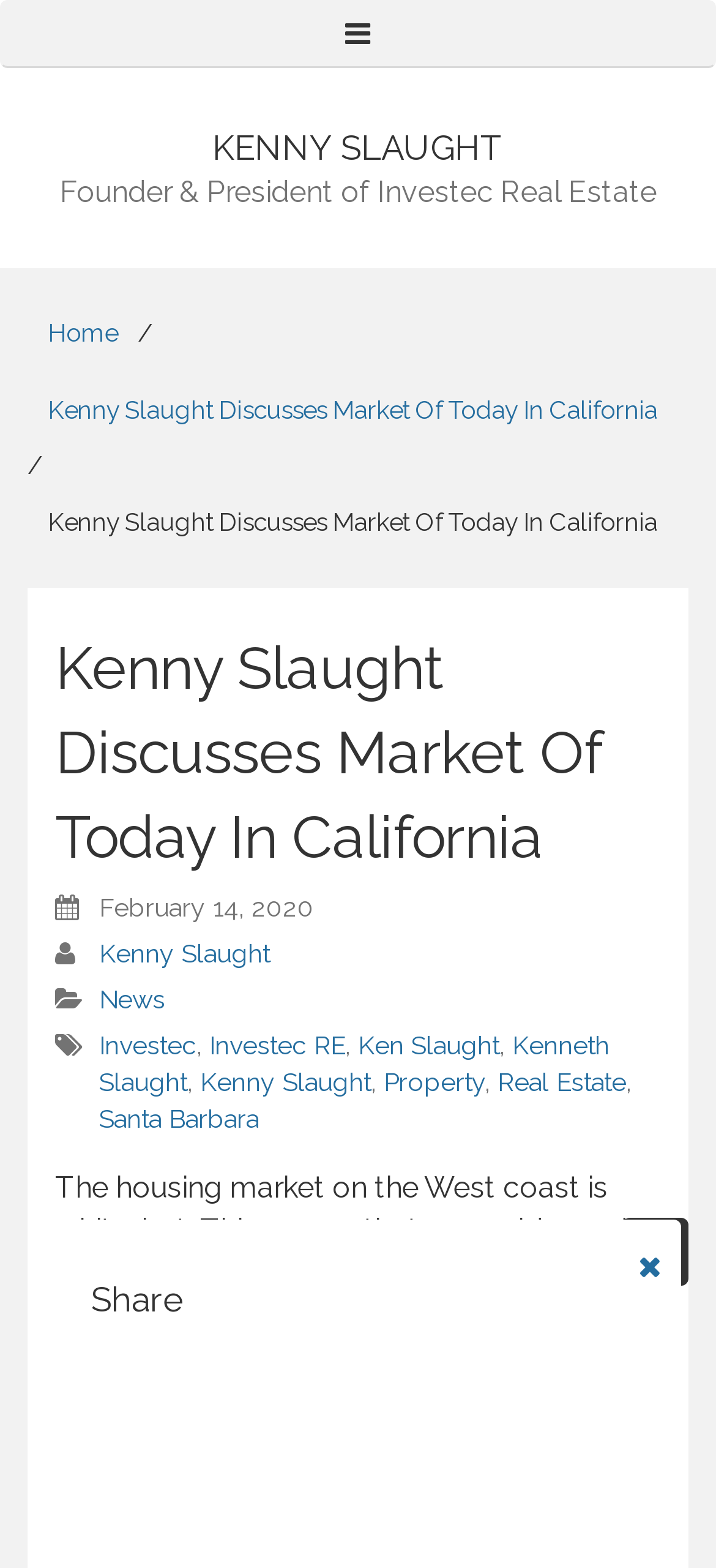Produce a meticulous description of the webpage.

The webpage appears to be an article or blog post discussing the housing market on the West coast, specifically in California. At the top left corner, there is a button labeled "Menu" and a link to the founder and president of Investec Real Estate, Kenny Slaught. 

Below this, there is a navigation menu with links to "Home" and the current page, "Kenny Slaught Discusses Market Of Today In California". The main content of the page is headed by a title "Kenny Slaught Discusses Market Of Today In California" which is also a link. 

The article itself is divided into sections, with a publication date of February 14, 2020, at the top right corner. The content is surrounded by links to related topics, including the author Kenny Slaught, news, Investec, and Real Estate. There are also links to other related entities, such as Ken Slaught, Kenneth Slaught, and Santa Barbara. 

At the bottom right corner, there is a "Back to Top" link and a "Close" button. Above this, there is a "Share" heading, although the sharing options themselves are not described in the accessibility tree.